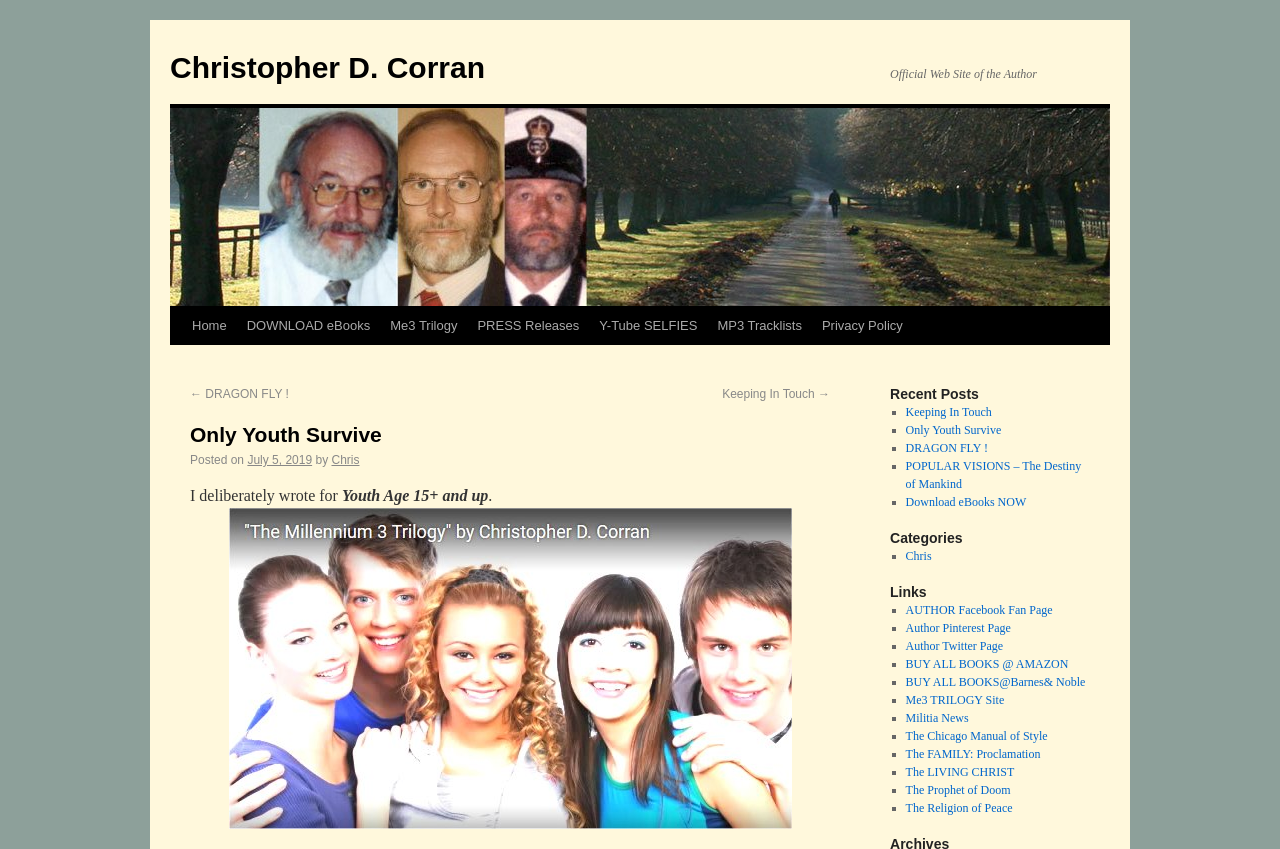Identify and provide the bounding box for the element described by: "Businessman".

None